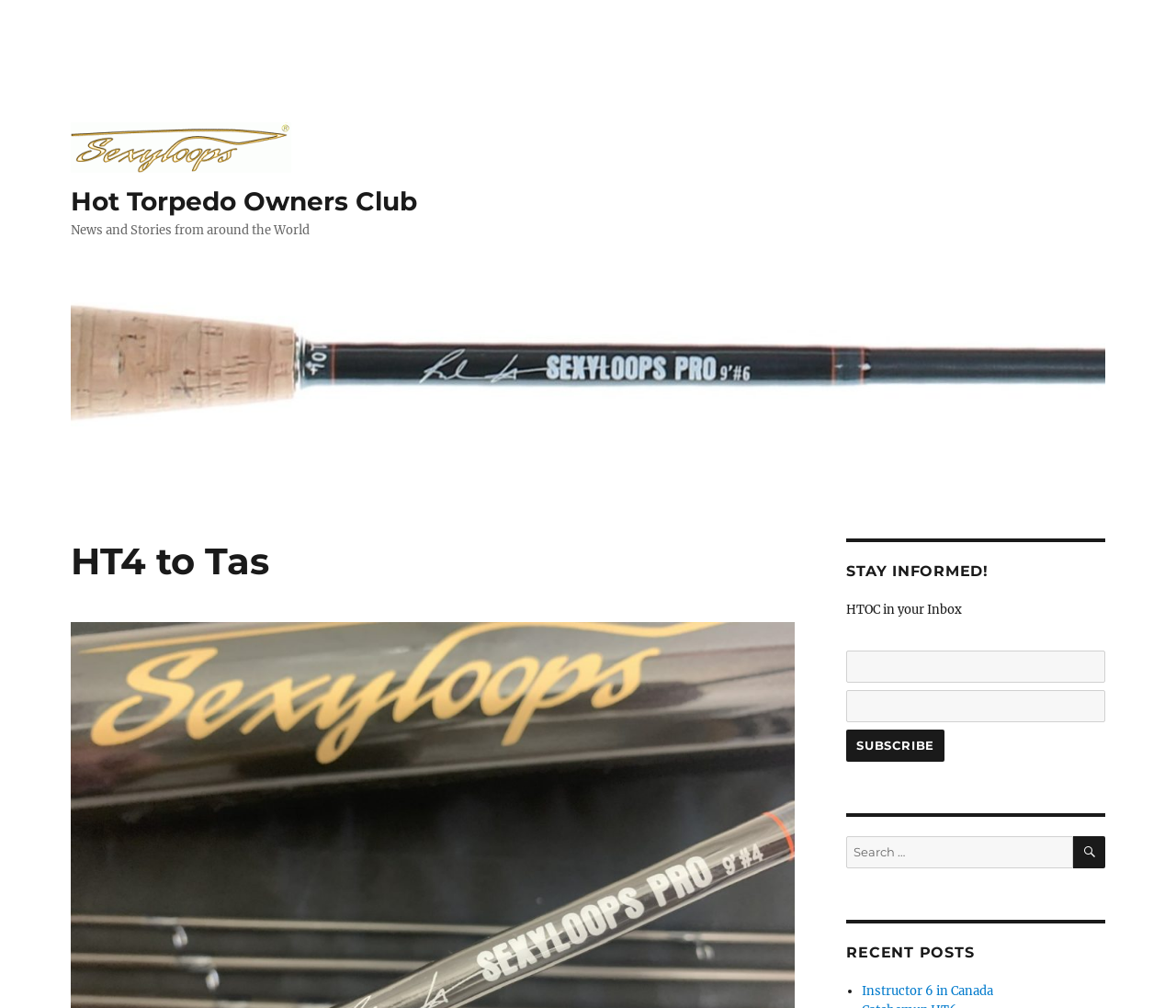Please specify the coordinates of the bounding box for the element that should be clicked to carry out this instruction: "Read recent posts". The coordinates must be four float numbers between 0 and 1, formatted as [left, top, right, bottom].

[0.72, 0.935, 0.94, 0.954]